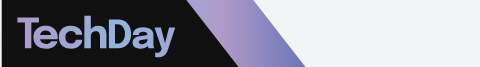Describe the image with as much detail as possible.

The image displays the logo for "TechDay New Zealand," characterized by a modern and dynamic design. The logo features the word "TechDay" in a bold typeface, with a sleek gradient transitioning from blue to light purple. The background employs a striking contrast of black and white, enhancing the logo's visibility and contemporary aesthetic. This logo represents the innovative spirit of the TechDay event, which focuses on technology and digital advancements in New Zealand. The design elements convey a sense of engagement and modernity, appealing to tech enthusiasts and industry professionals alike.